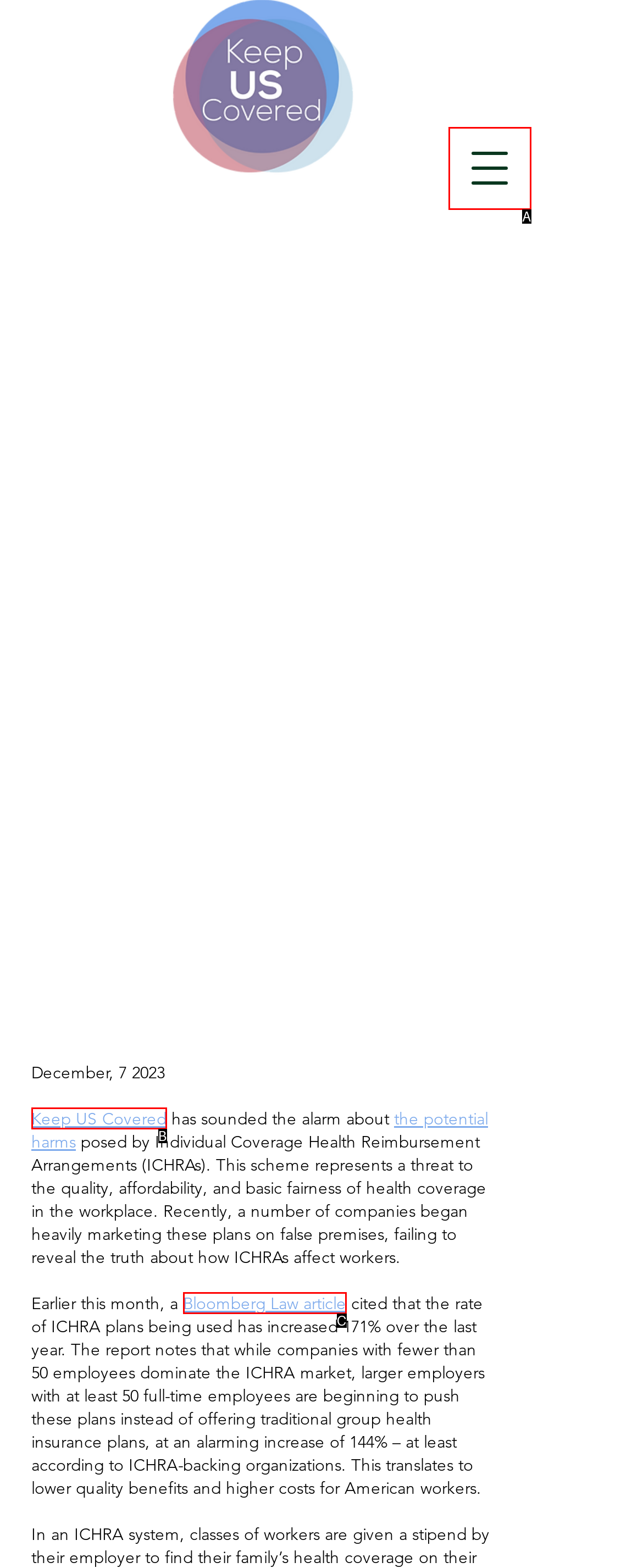Tell me which one HTML element best matches the description: Keep US Covered Answer with the option's letter from the given choices directly.

B